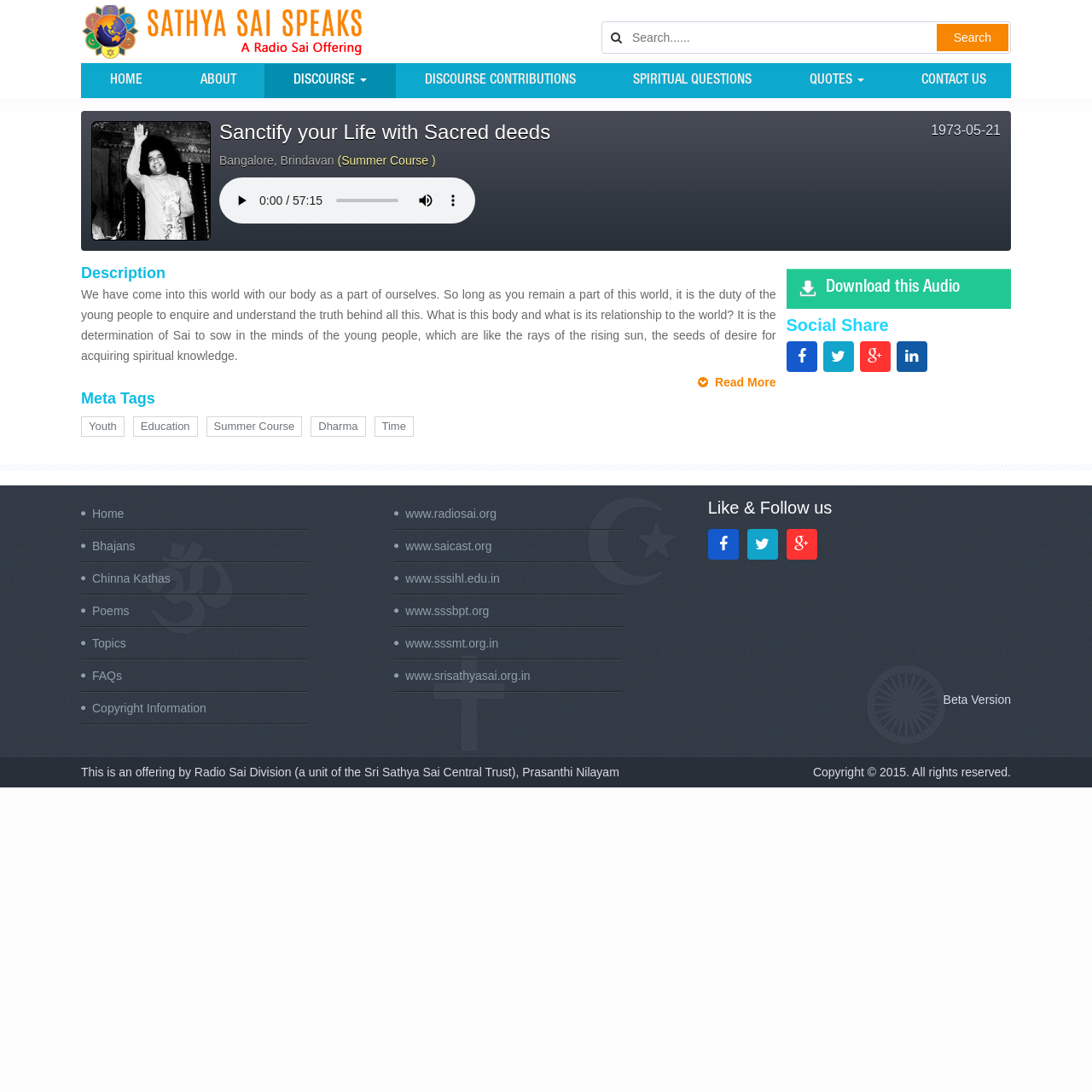Could you indicate the bounding box coordinates of the region to click in order to complete this instruction: "Download this audio".

[0.72, 0.246, 0.926, 0.282]